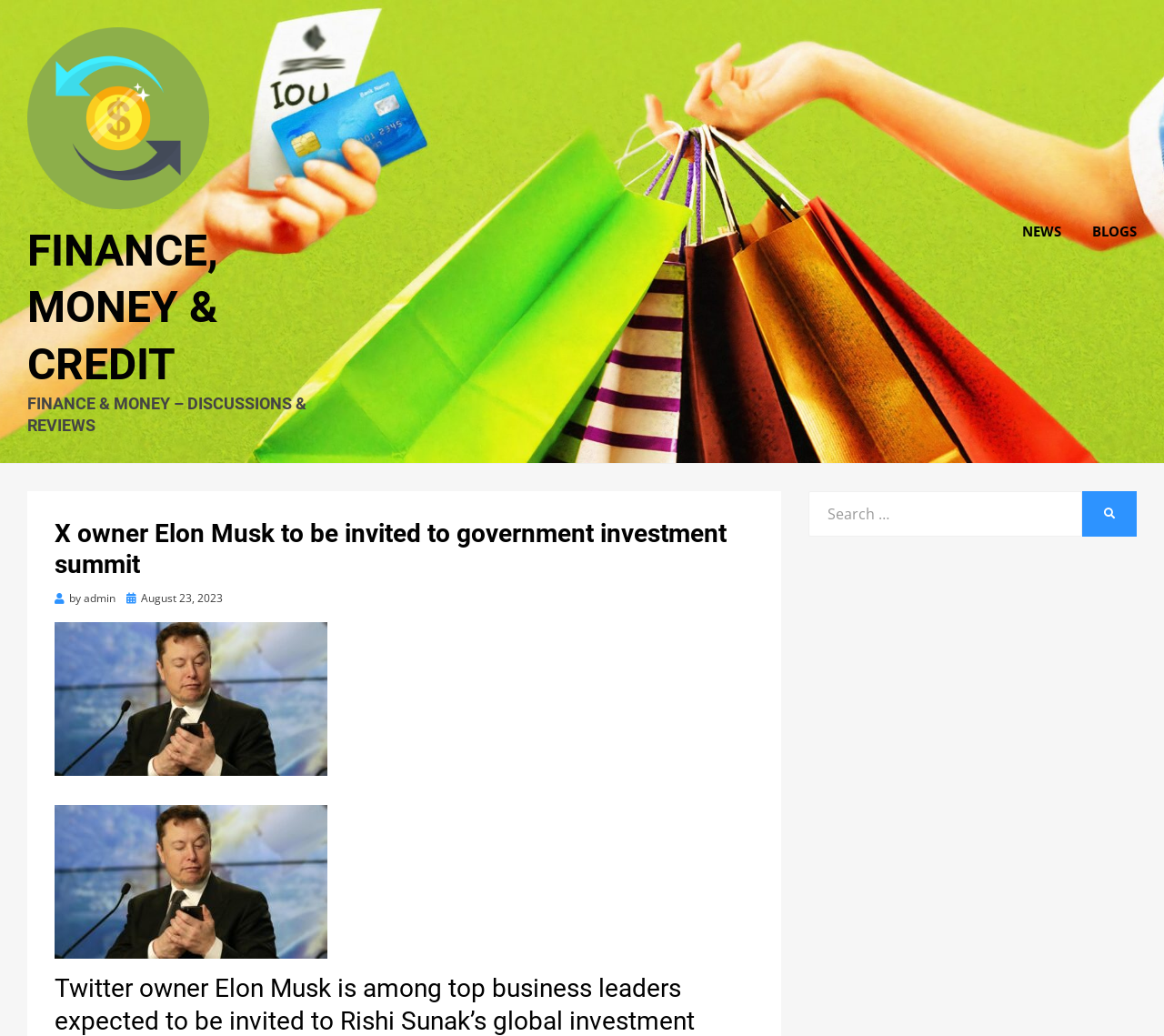Please find the bounding box coordinates for the clickable element needed to perform this instruction: "Click on the 'NEWS' link".

[0.865, 0.212, 0.925, 0.235]